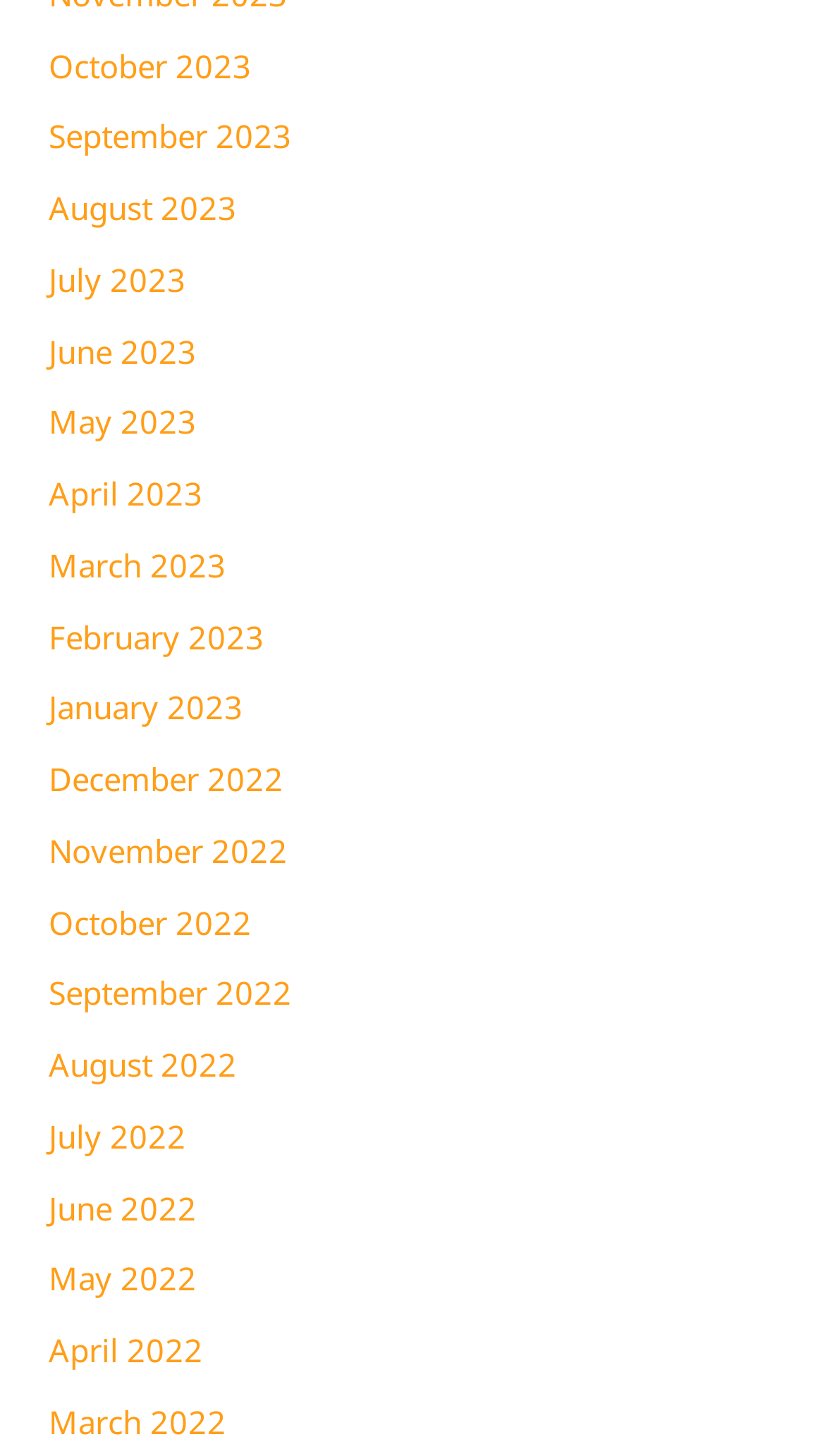Given the element description: "June 2023", predict the bounding box coordinates of this UI element. The coordinates must be four float numbers between 0 and 1, given as [left, top, right, bottom].

[0.059, 0.226, 0.239, 0.255]